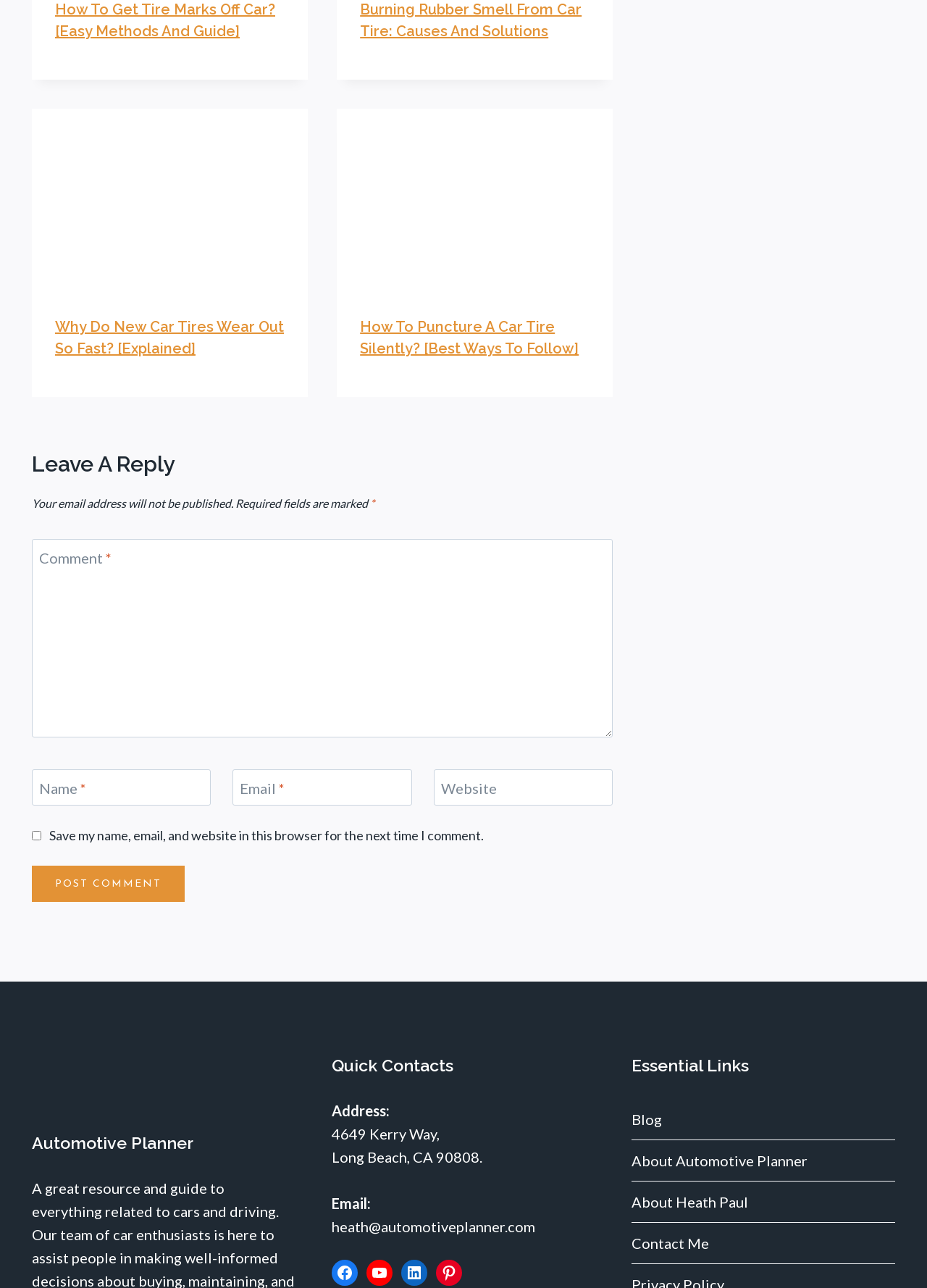What social media platforms are linked on the webpage?
Using the image as a reference, give a one-word or short phrase answer.

Facebook, YouTube, LinkedIn, Pinterest